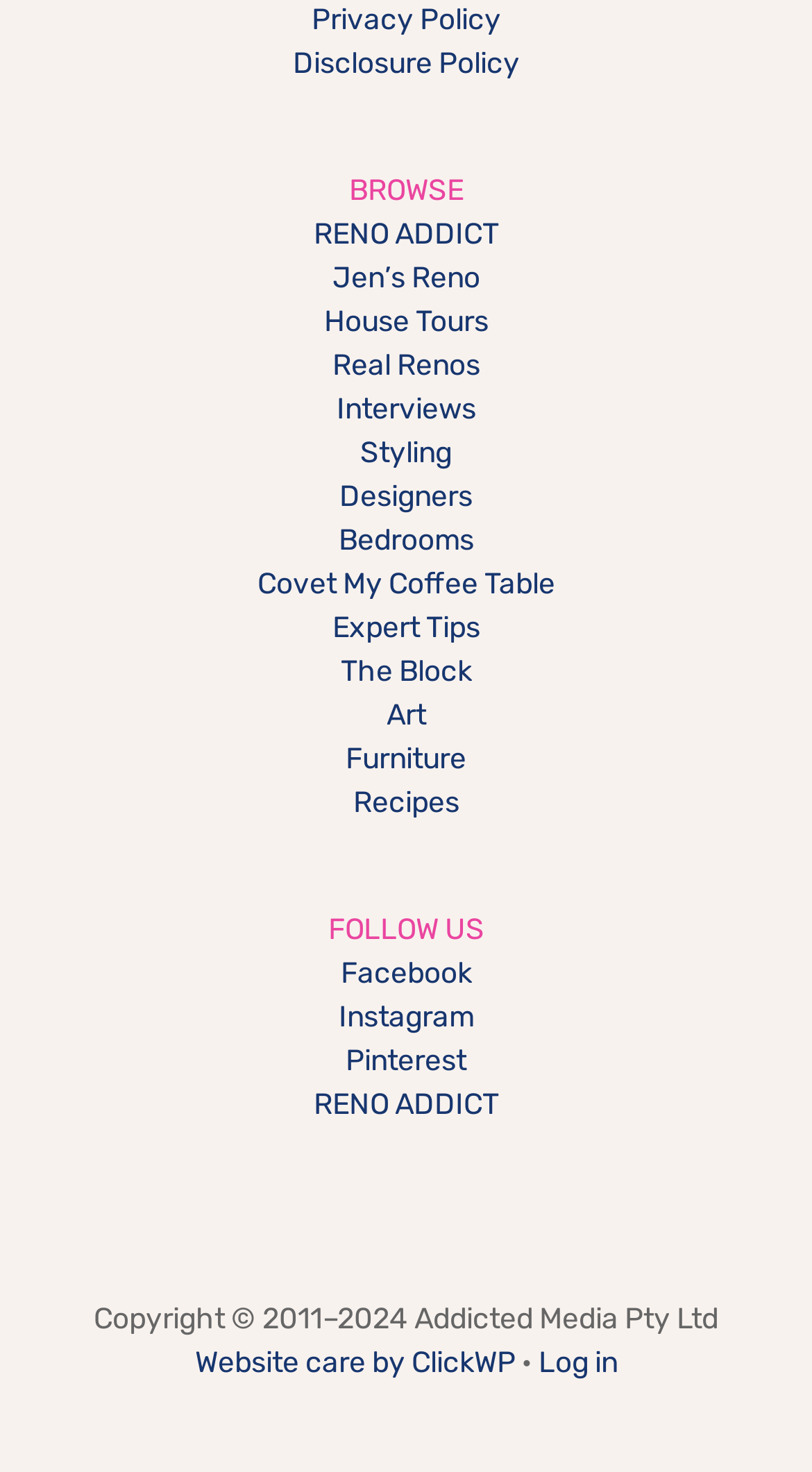Refer to the image and offer a detailed explanation in response to the question: How many links are there in total?

There are 20 links on the webpage, including the links in the 'BROWSE' and 'FOLLOW US' sections, as well as the links at the bottom of the page.